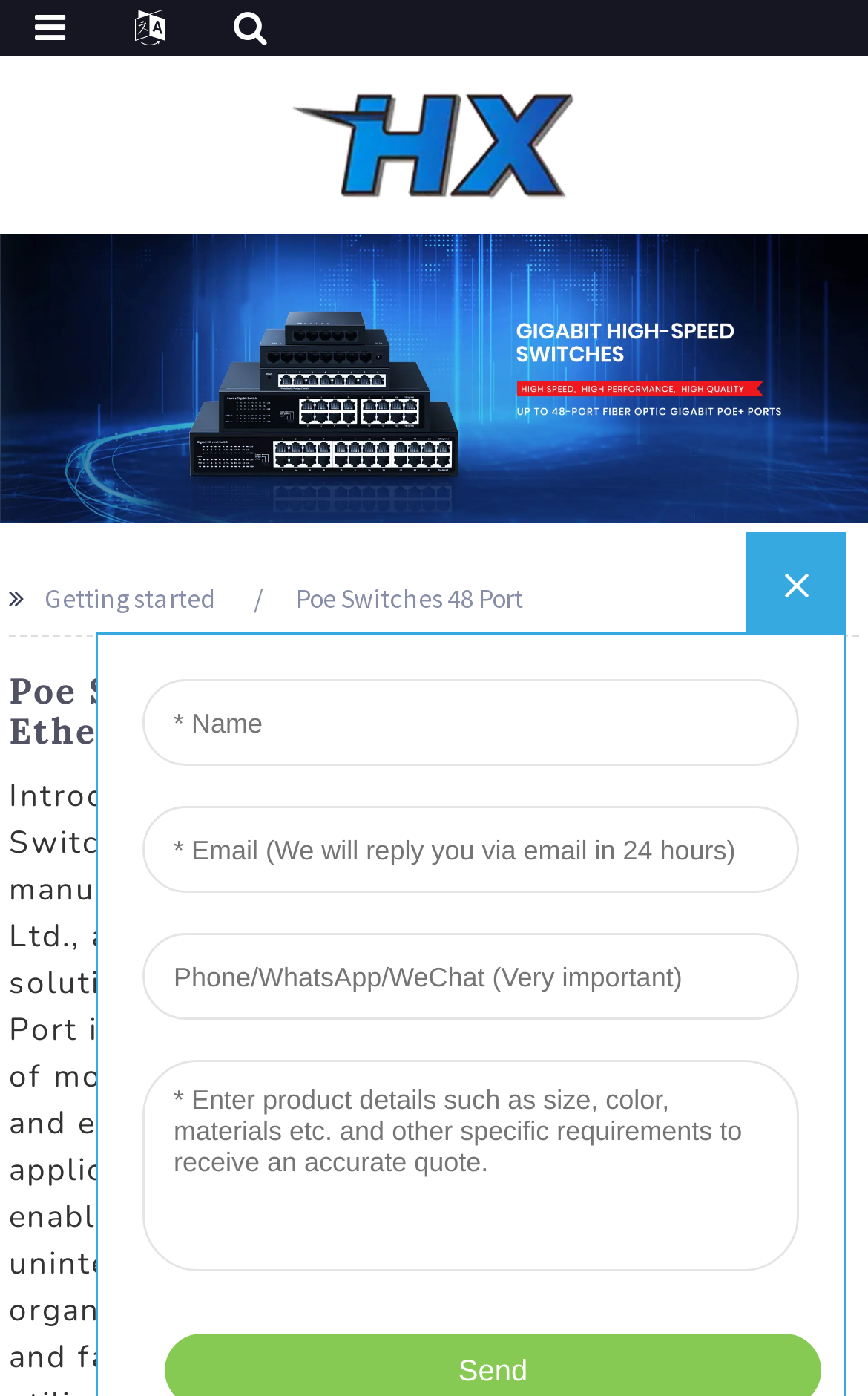Give a detailed account of the webpage's layout and content.

The webpage appears to be a product page for 48 port PoE switches from a Chinese manufacturer. At the top left of the page, there is a logo image with a link to the manufacturer's website. Below the logo, there is a large image that spans the entire width of the page, likely showcasing the product.

On the top navigation bar, there is a link to "Switching power supply" which is accompanied by a related image. 

In the main content area, there are two columns of text. On the left, there is a "Getting started" section, and on the right, there is a heading that reads "Poe Switches 48 Port: Efficient Power Over Ethernet Solutions For Your Network". Below this heading, there is a subheading that simply states "Poe Switches 48 Port". 

The overall layout of the page suggests that it is a product page, with the main content focused on describing the features and benefits of the 48 port PoE switches.